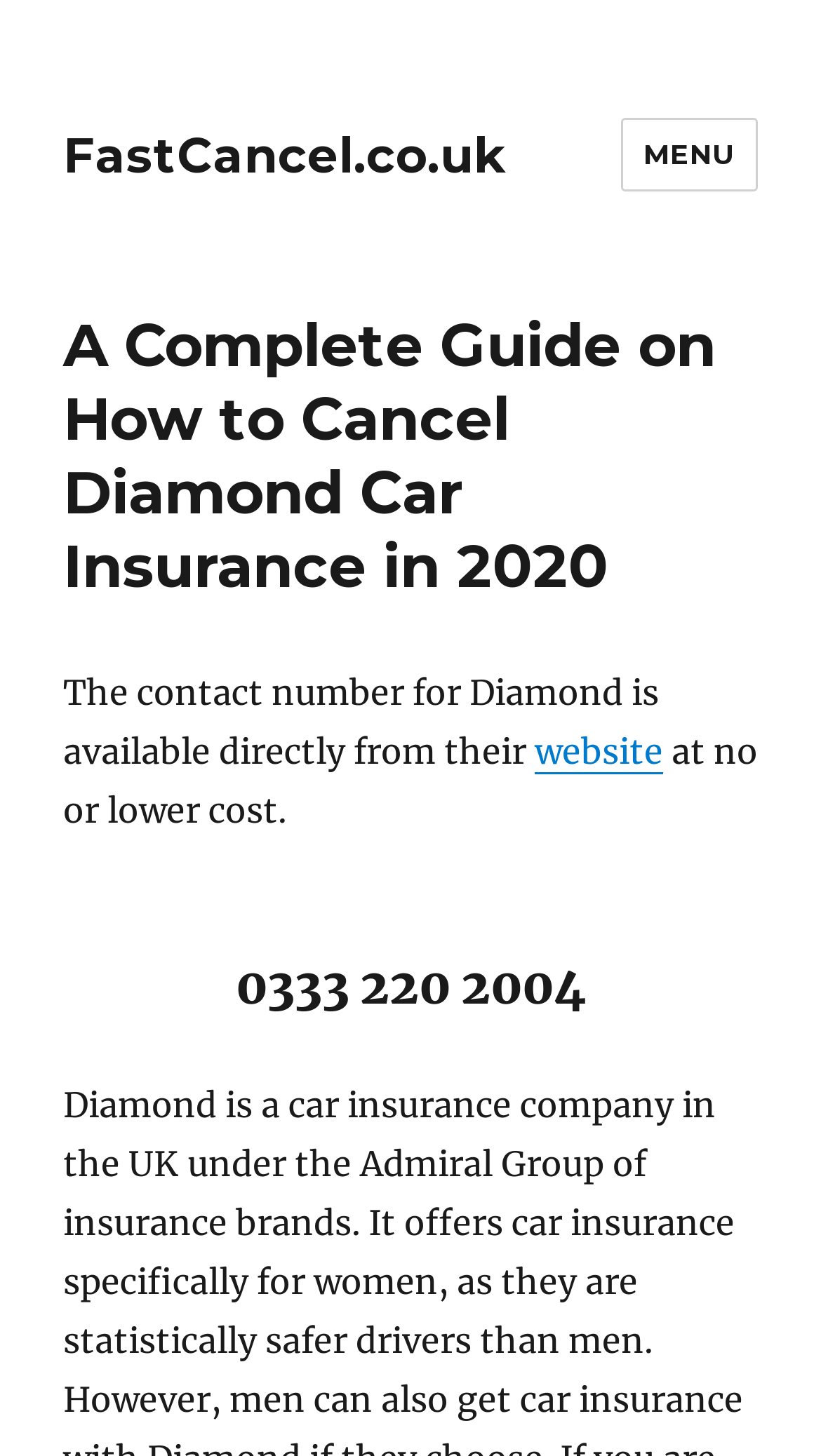What is the phone number for Diamond Car Insurance?
Look at the image and respond with a single word or a short phrase.

0333 220 2004